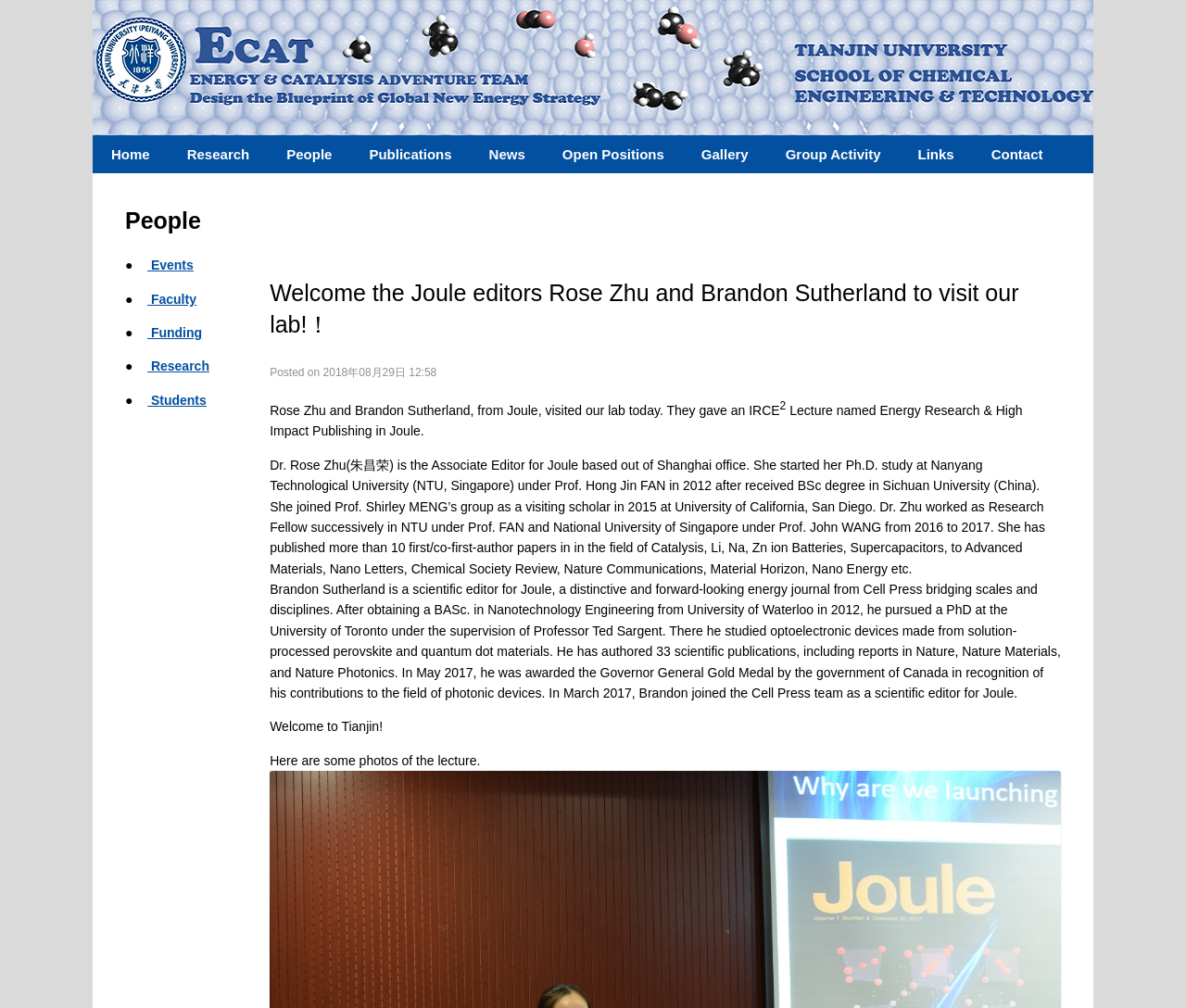Using the provided element description "Open Positions", determine the bounding box coordinates of the UI element.

[0.458, 0.134, 0.576, 0.171]